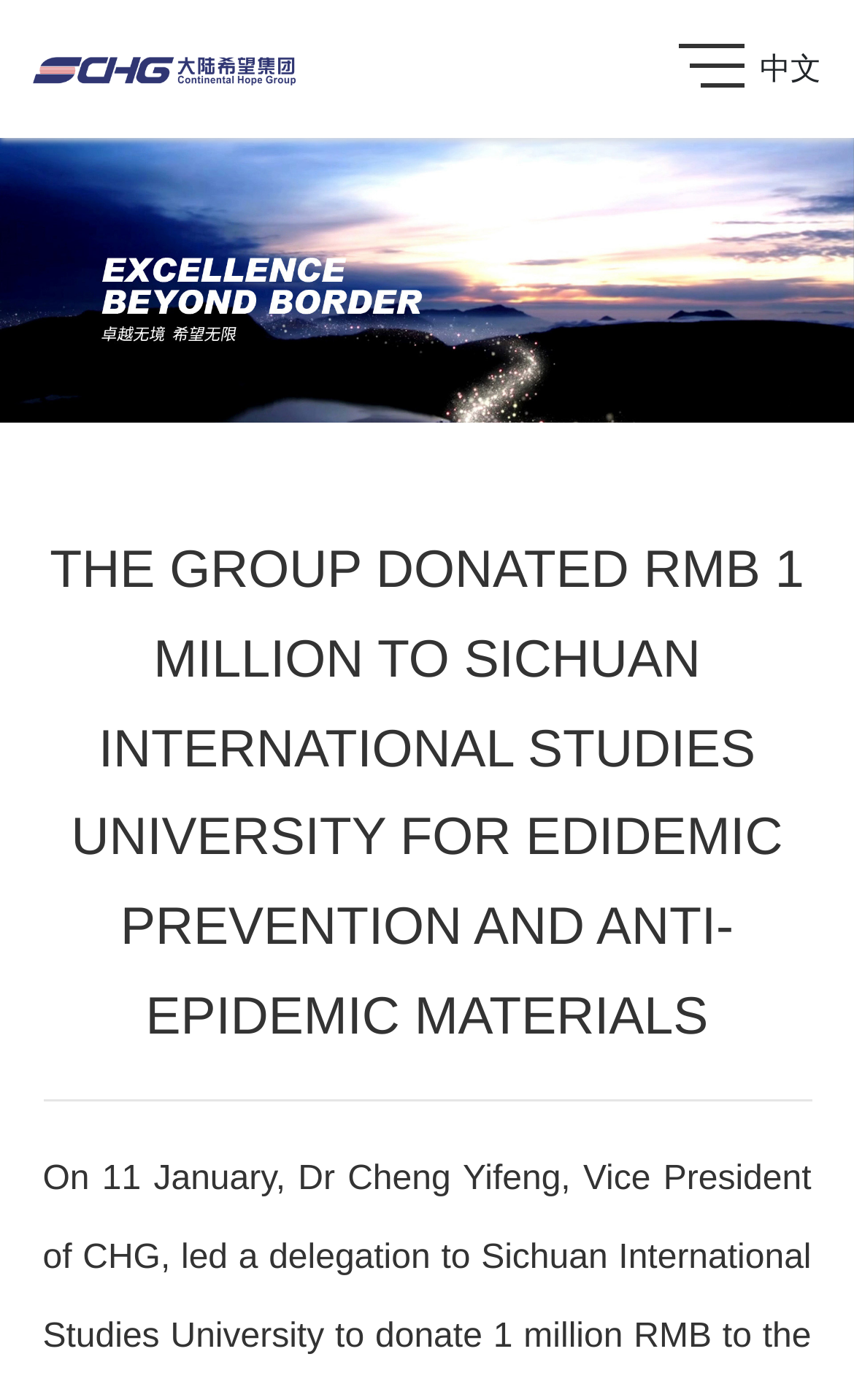What is the name of the group?
Use the information from the image to give a detailed answer to the question.

The name of the group can be inferred from the link '成都大陆希望集团有限公司' which appears multiple times on the webpage, and also from the title of the webpage 'THE GROUP DONATED RMB 1 MILLION TO SICHUAN INTERNATIONAL STUDIES UNIVERSITY FOR EDIDEMIC PREVENTION AND ANTI-EPIDEMIC MATERIALS'.